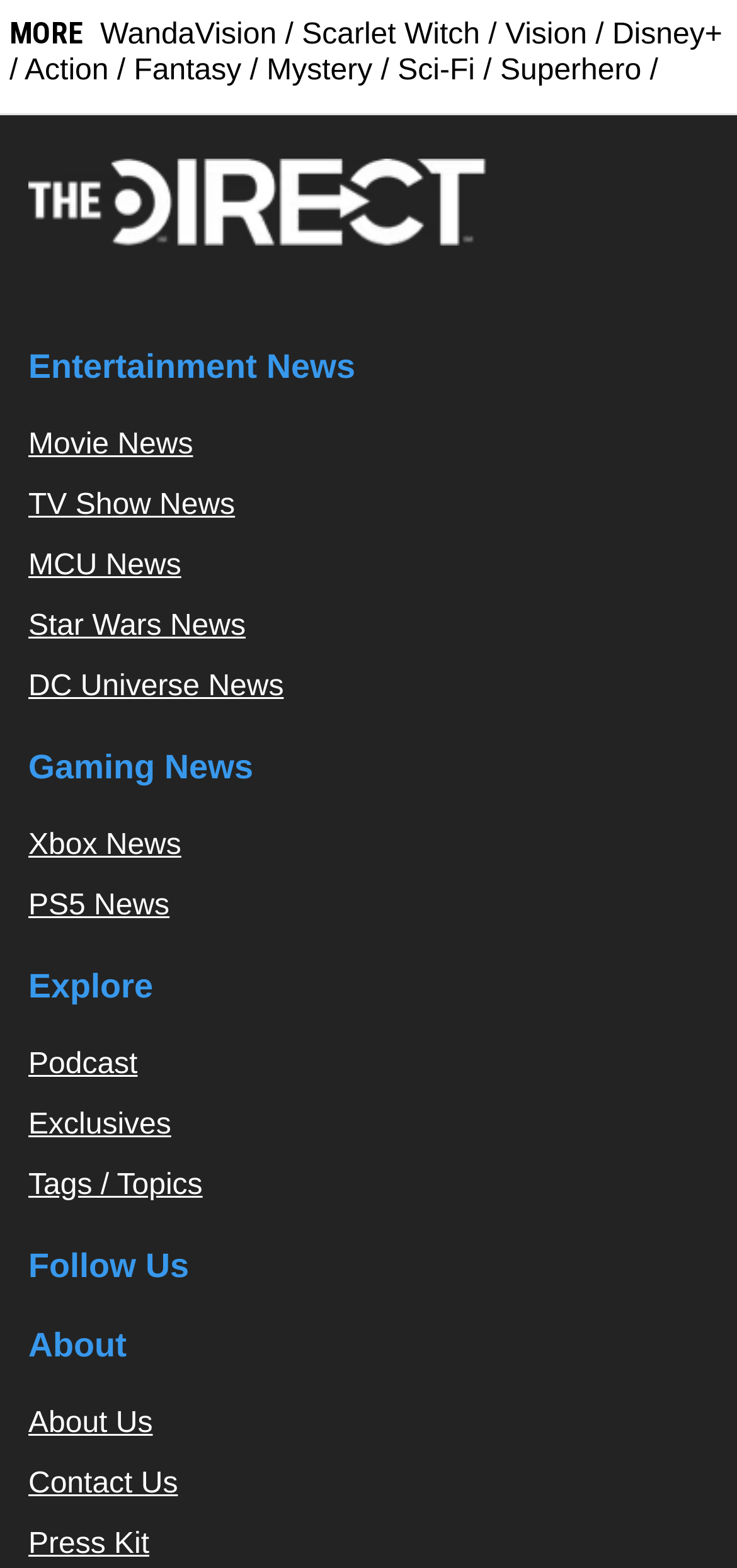How many news categories are available?
Answer the question with a thorough and detailed explanation.

I counted the number of news category links on the webpage, which are Movie News, TV Show News, MCU News, Star Wars News, DC Universe News, and Gaming News. Therefore, there are 6 news categories available.